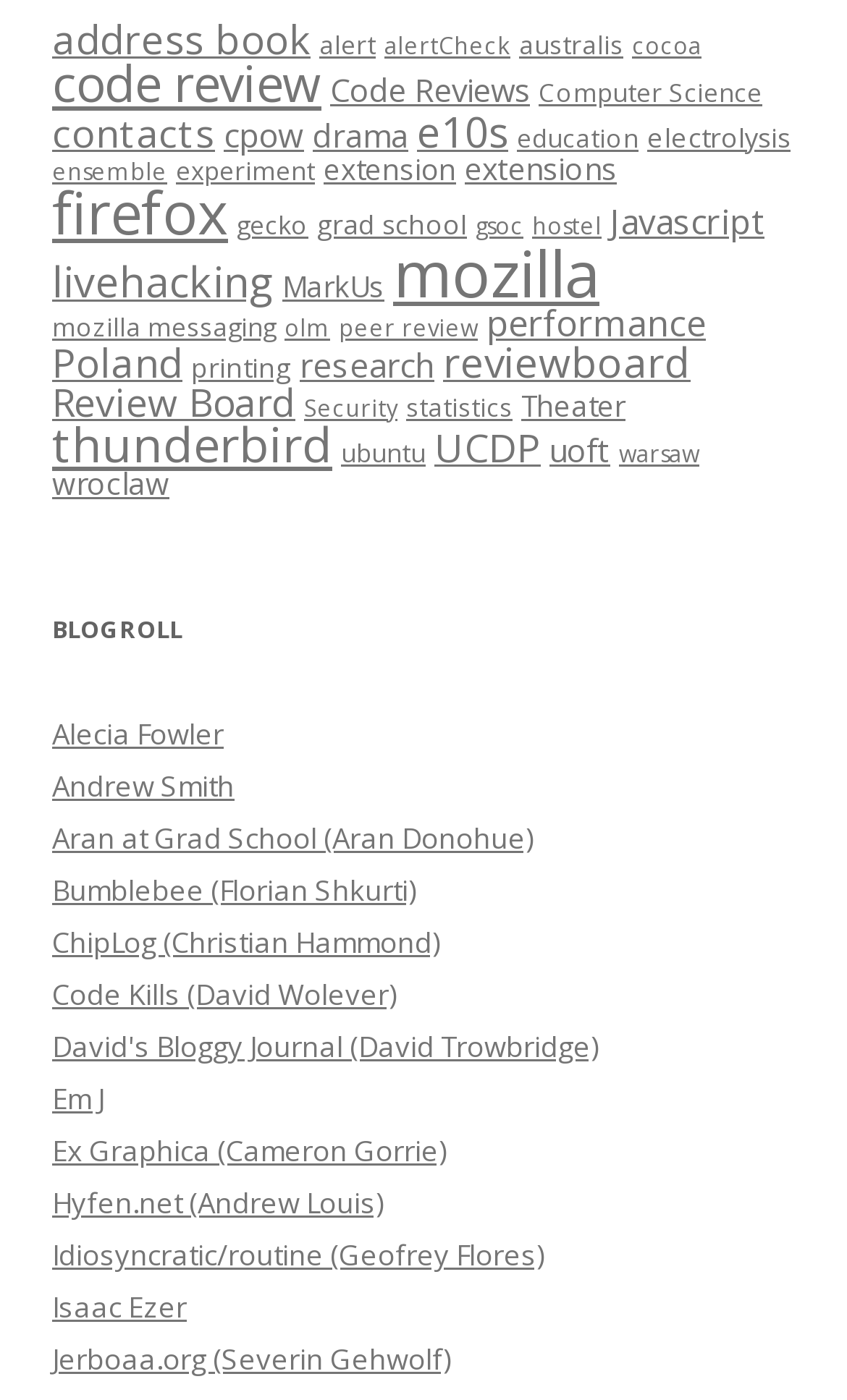Find the bounding box coordinates of the element to click in order to complete the given instruction: "visit Alecia Fowler's blog."

[0.062, 0.511, 0.264, 0.539]